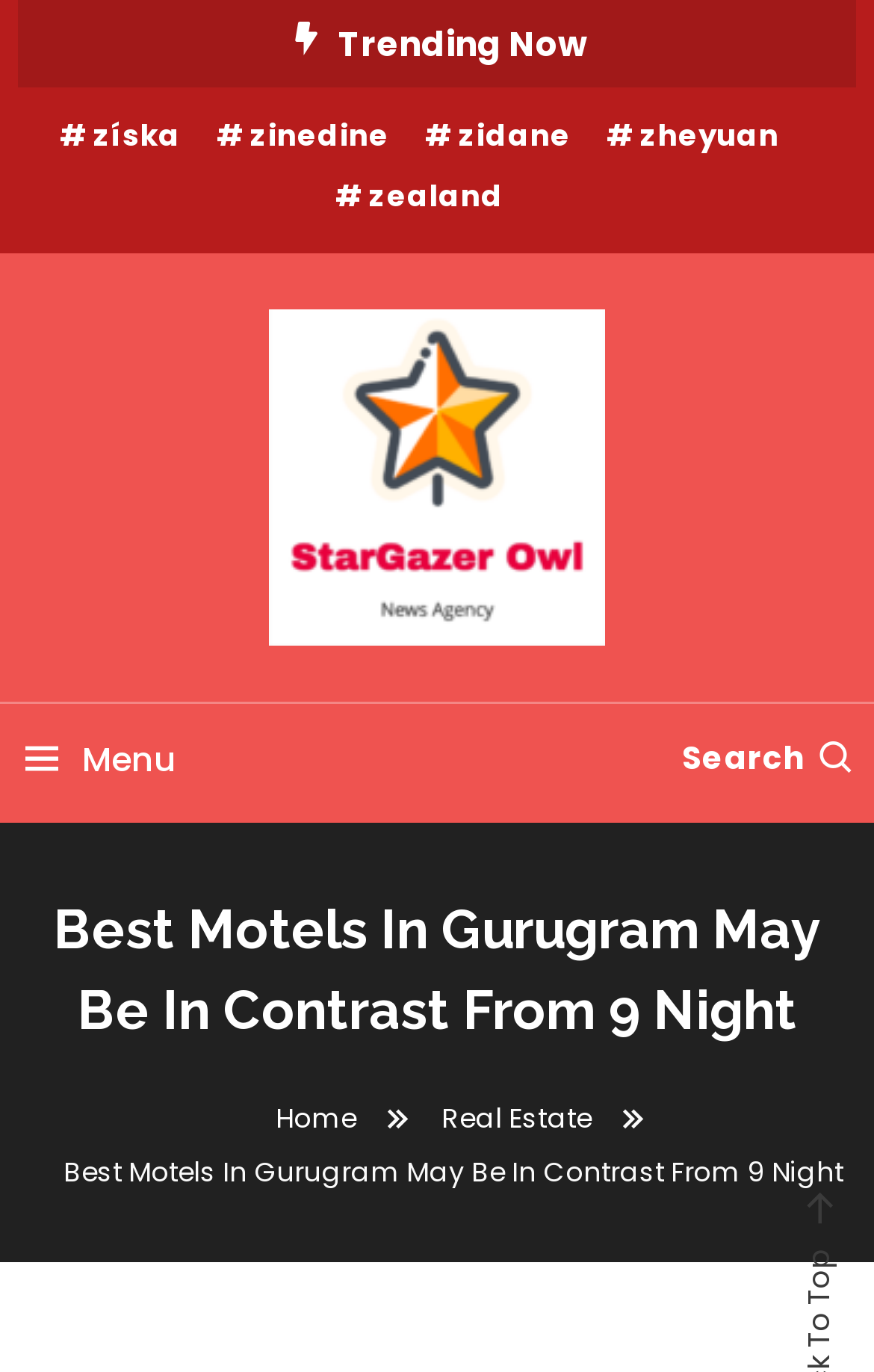Locate the UI element that matches the description zinedine in the webpage screenshot. Return the bounding box coordinates in the format (top-left x, top-left y, bottom-right x, bottom-right y), with values ranging from 0 to 1.

[0.247, 0.08, 0.445, 0.118]